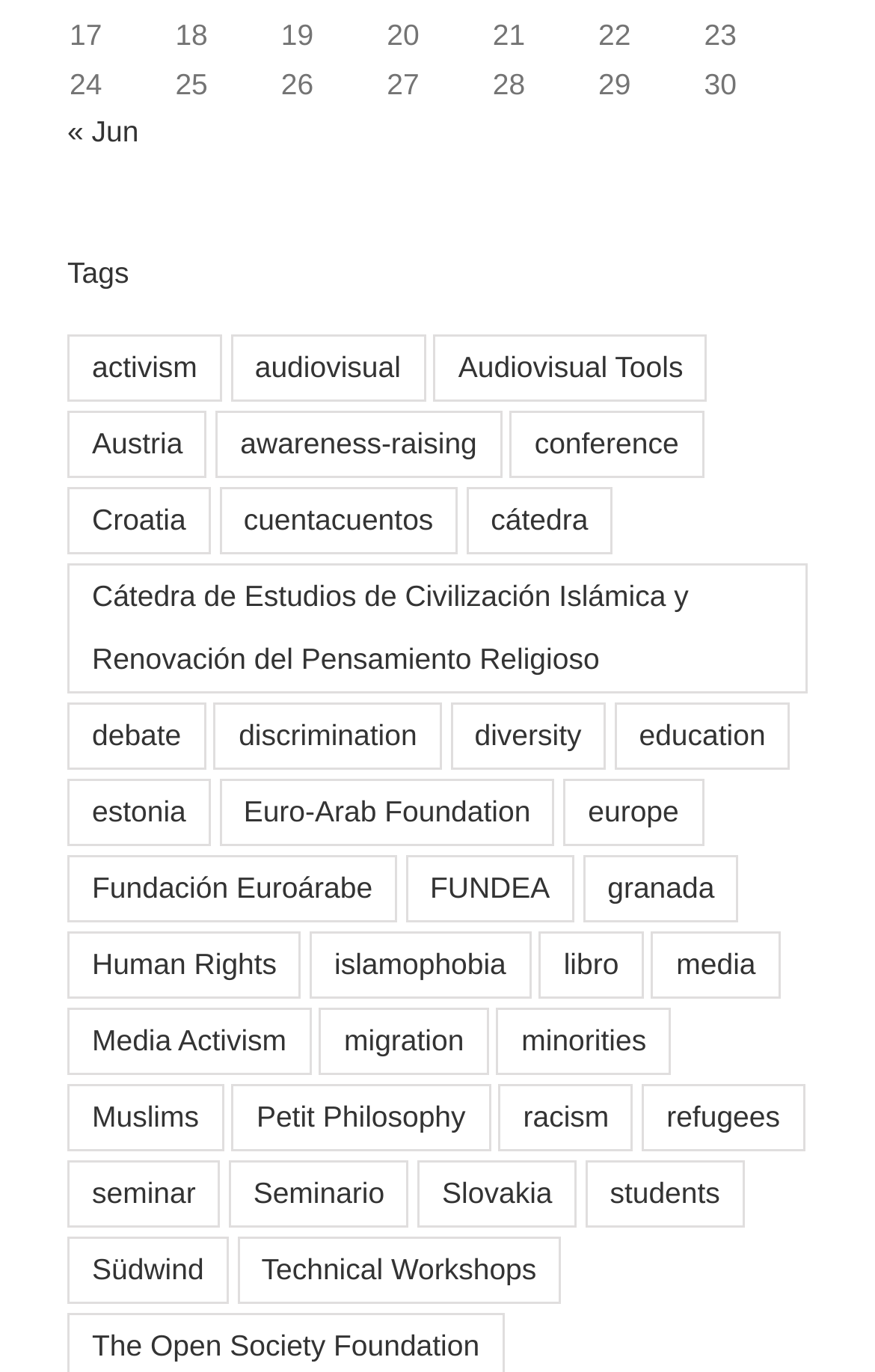Please locate the bounding box coordinates of the element's region that needs to be clicked to follow the instruction: "go back to chapter seven". The bounding box coordinates should be provided as four float numbers between 0 and 1, i.e., [left, top, right, bottom].

None